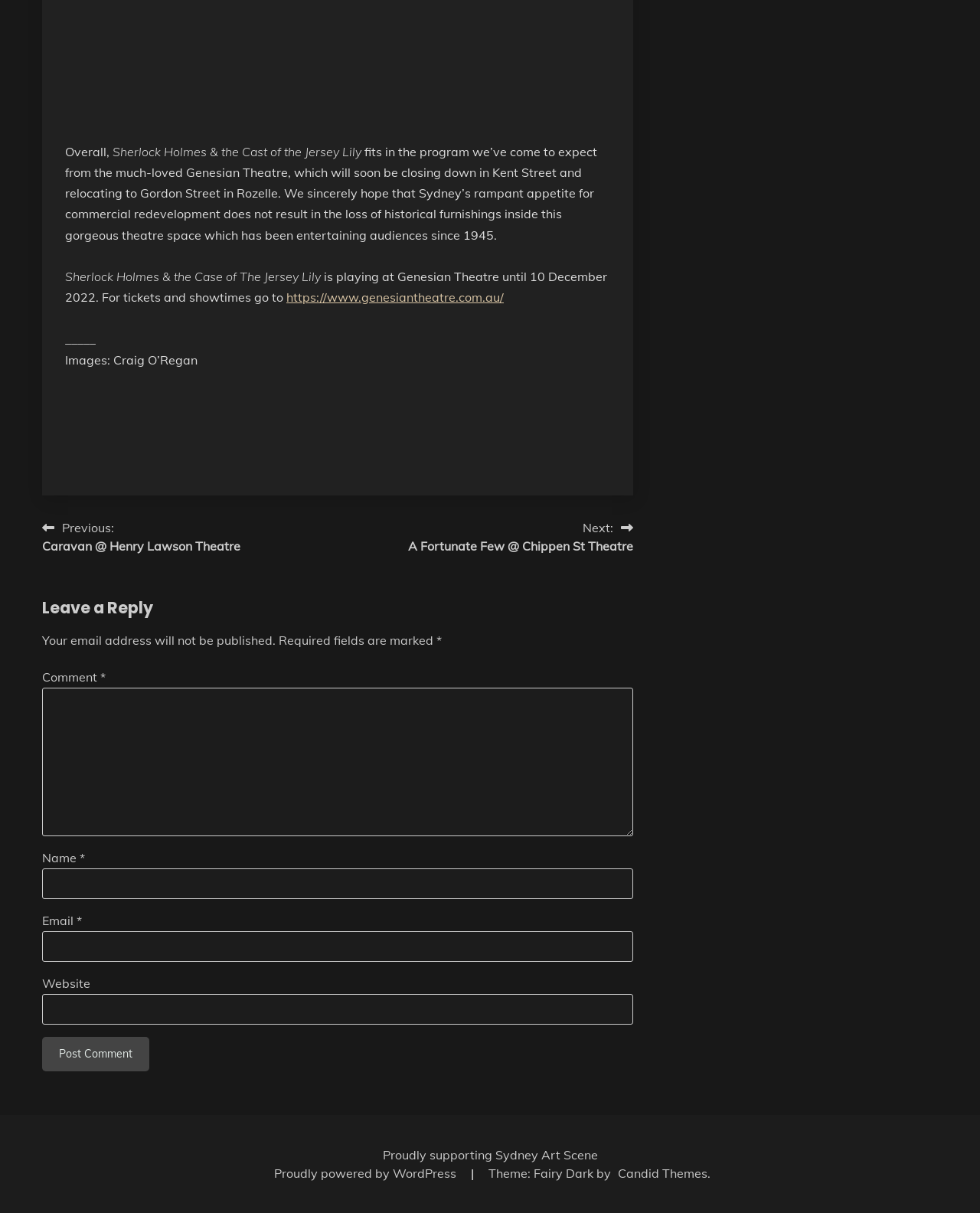Reply to the question below using a single word or brief phrase:
What is the name of the play being reviewed?

Sherlock Holmes & the Case of The Jersey Lily